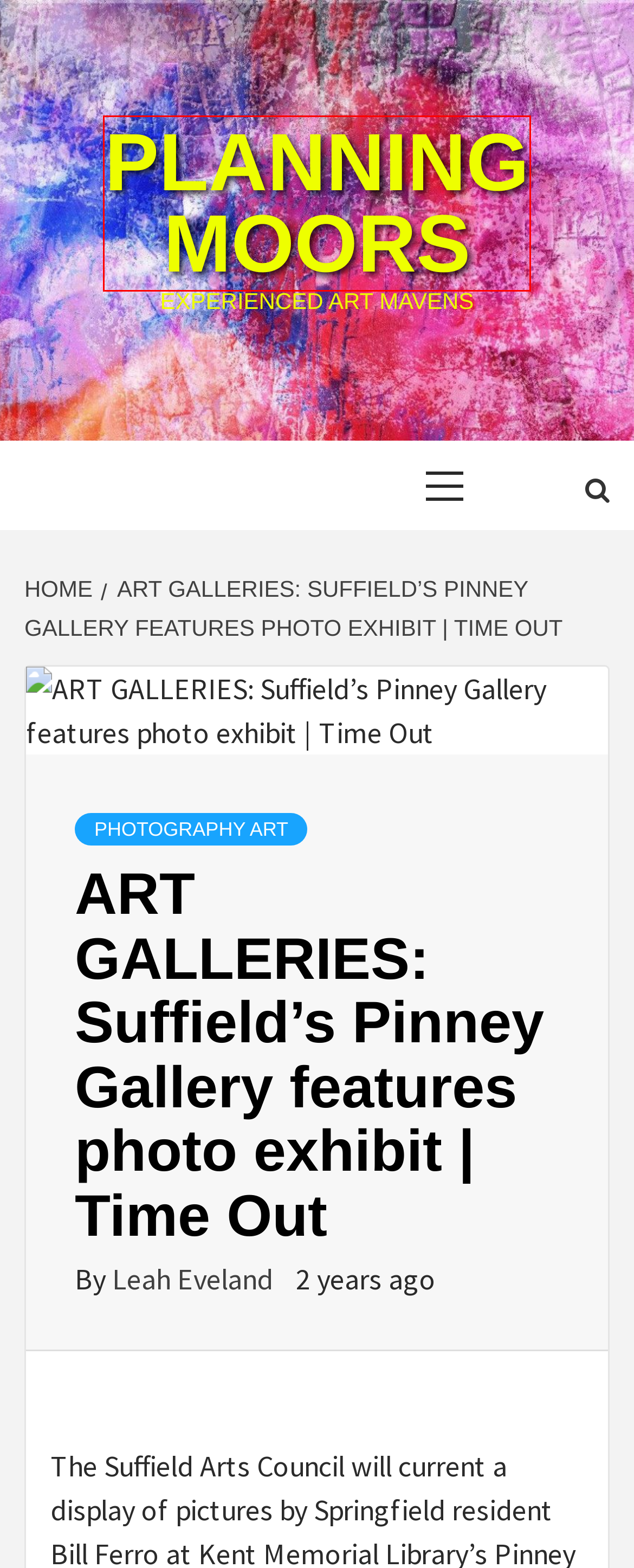You are presented with a screenshot of a webpage that includes a red bounding box around an element. Determine which webpage description best matches the page that results from clicking the element within the red bounding box. Here are the candidates:
A. gallery Archives - planning moors
B. planning moors - Experienced Art Mavens
C. Photography art Archives - planning moors
D. Leah Eveland, Author at planning moors
E. east hartford public library Archives - planning moors
F. Art Archives - planning moors
G. exhibit Archives - planning moors
H. October 2023 - planning moors

B